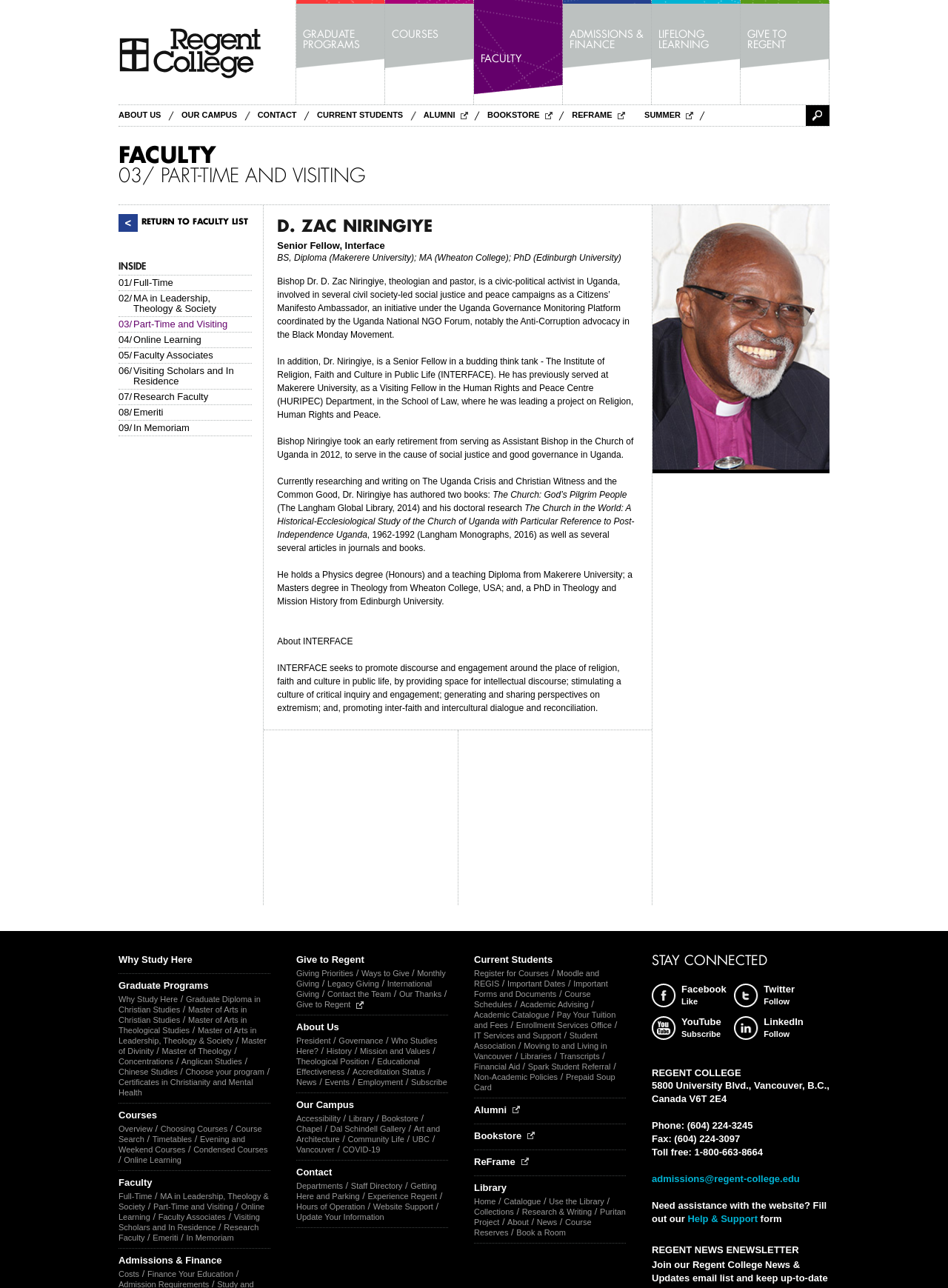Highlight the bounding box coordinates of the element that should be clicked to carry out the following instruction: "Learn more about 'INTERFACE'". The coordinates must be given as four float numbers ranging from 0 to 1, i.e., [left, top, right, bottom].

[0.292, 0.494, 0.372, 0.502]